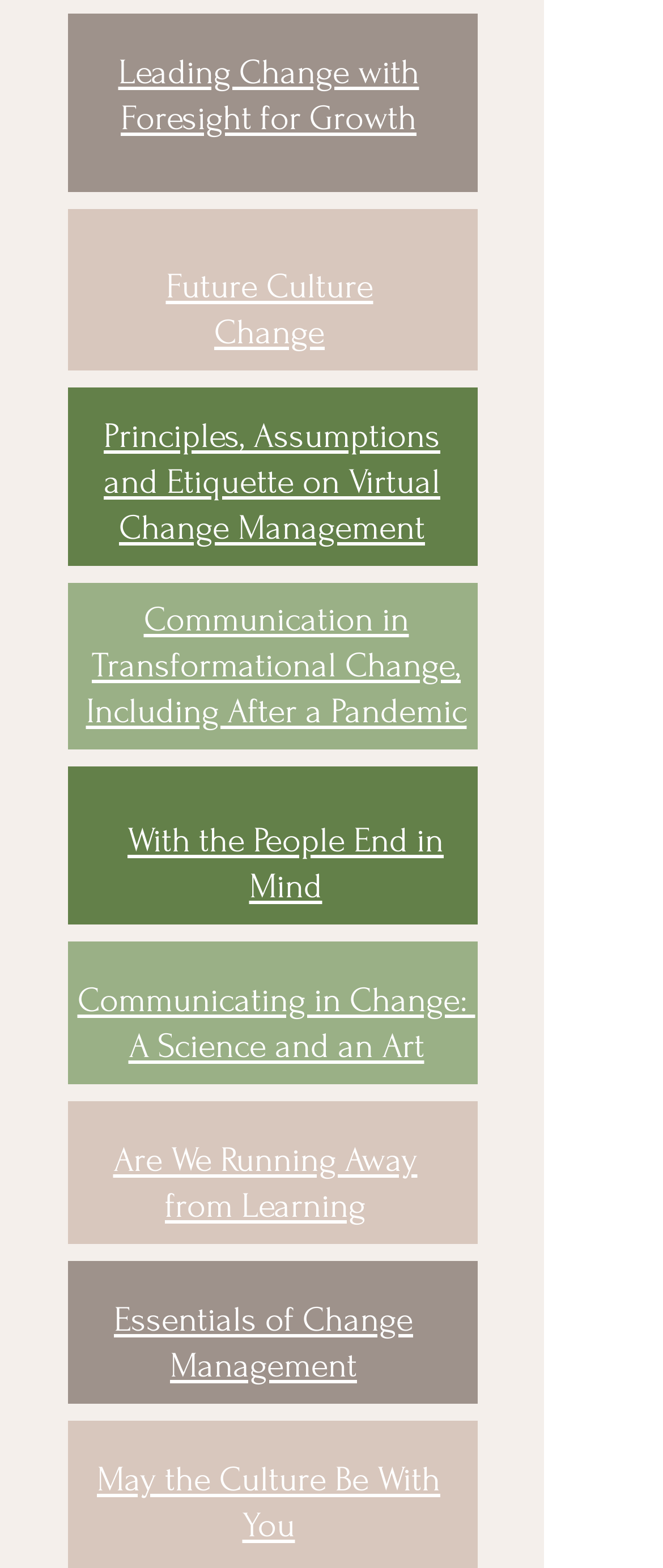Use a single word or phrase to answer the question: 
How many links are on the webpage?

10